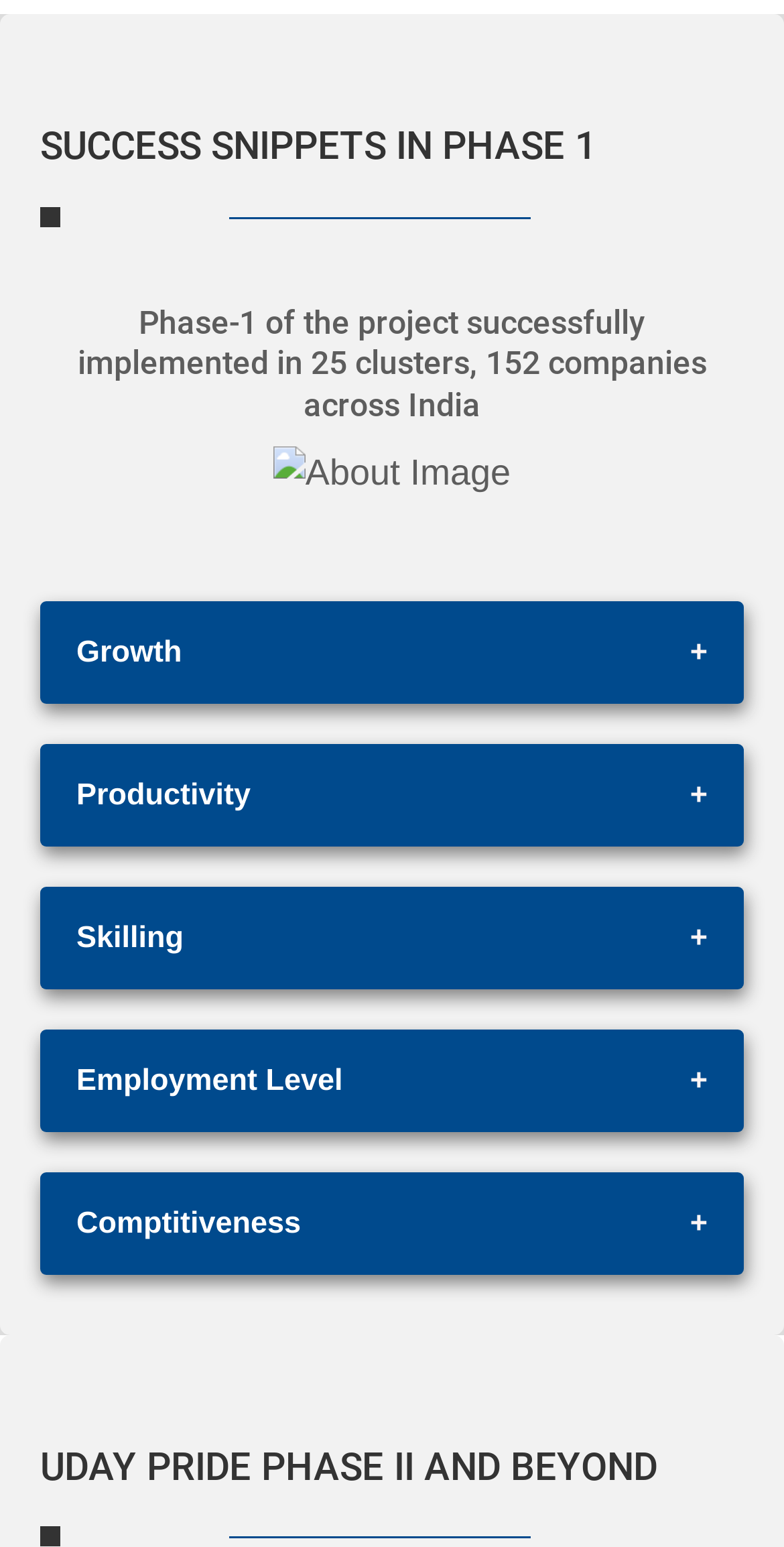What is the percentage of improvement in minimum sales?
Please answer the question with a detailed and comprehensive explanation.

This answer can be found by looking at the StaticText element with the text '25%' which is located below the button 'Growth +' and above the text 'improvement in minimum sales'.